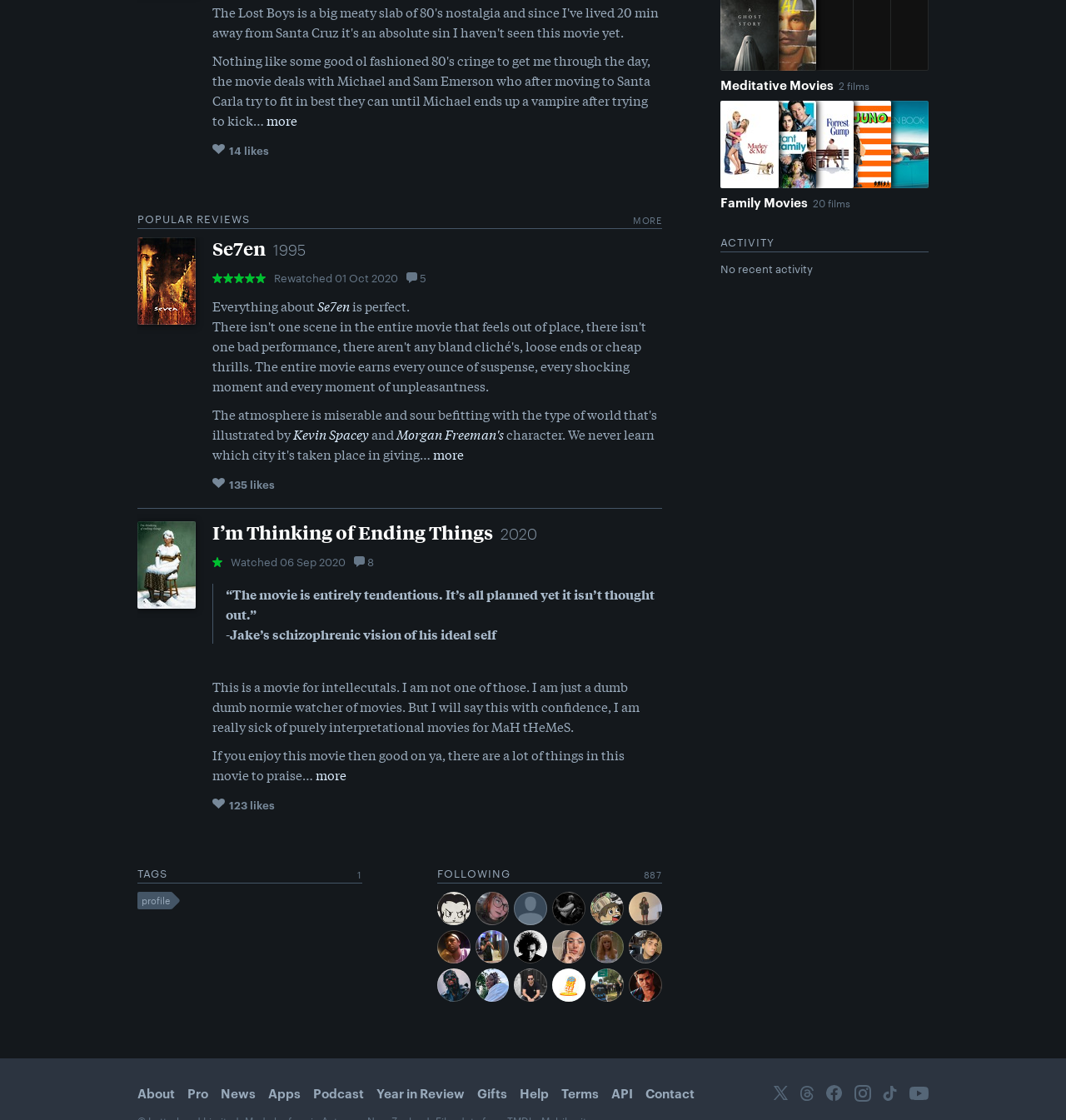Locate the bounding box coordinates of the clickable part needed for the task: "Follow the user 'Alyssa'".

[0.41, 0.796, 0.441, 0.826]